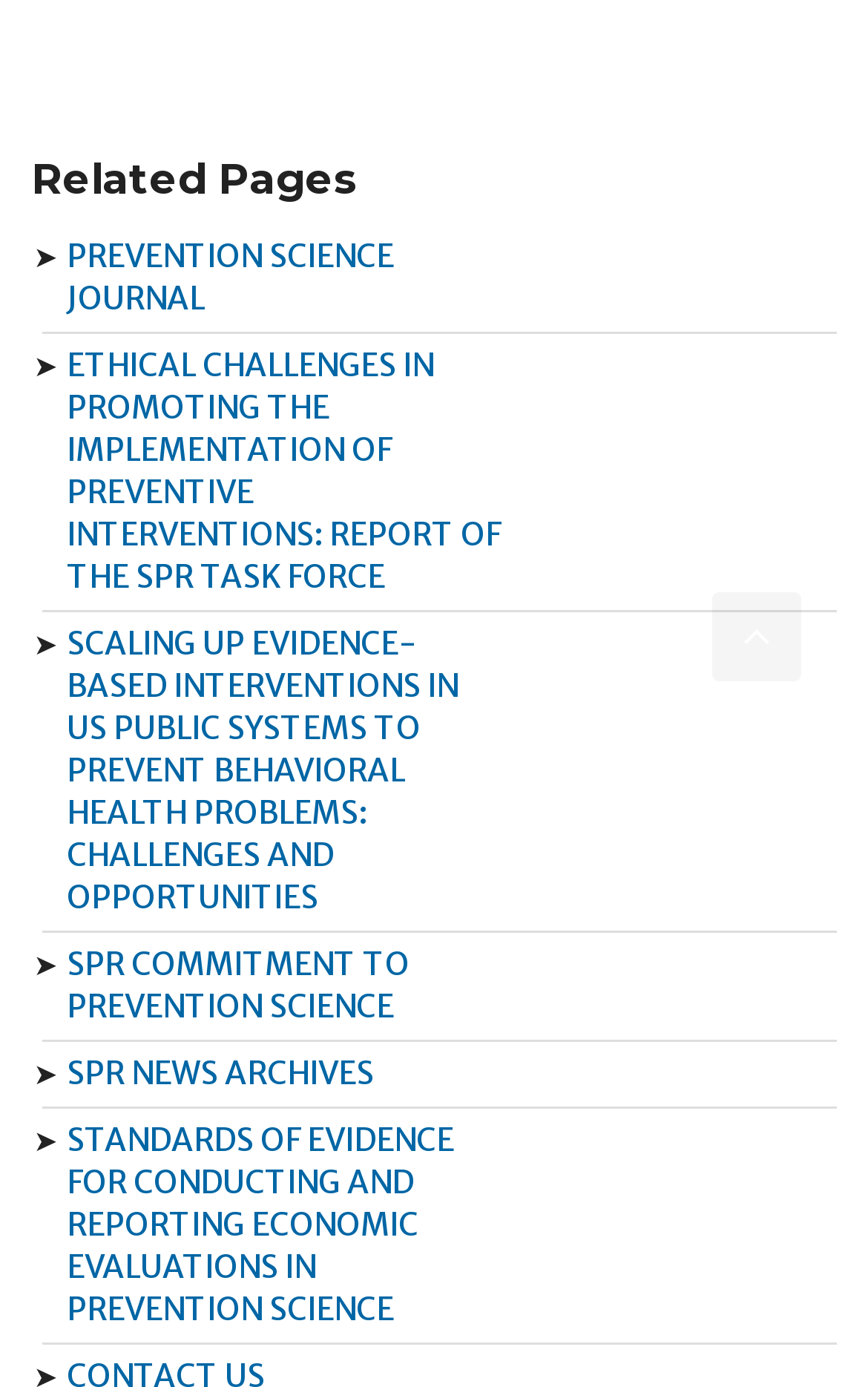What is the longest link under 'Related Pages'?
Based on the screenshot, provide a one-word or short-phrase response.

ETHICAL CHALLENGES IN PROMOTING THE IMPLEMENTATION OF PREVENTIVE INTERVENTIONS: REPORT OF THE SPR TASK FORCE